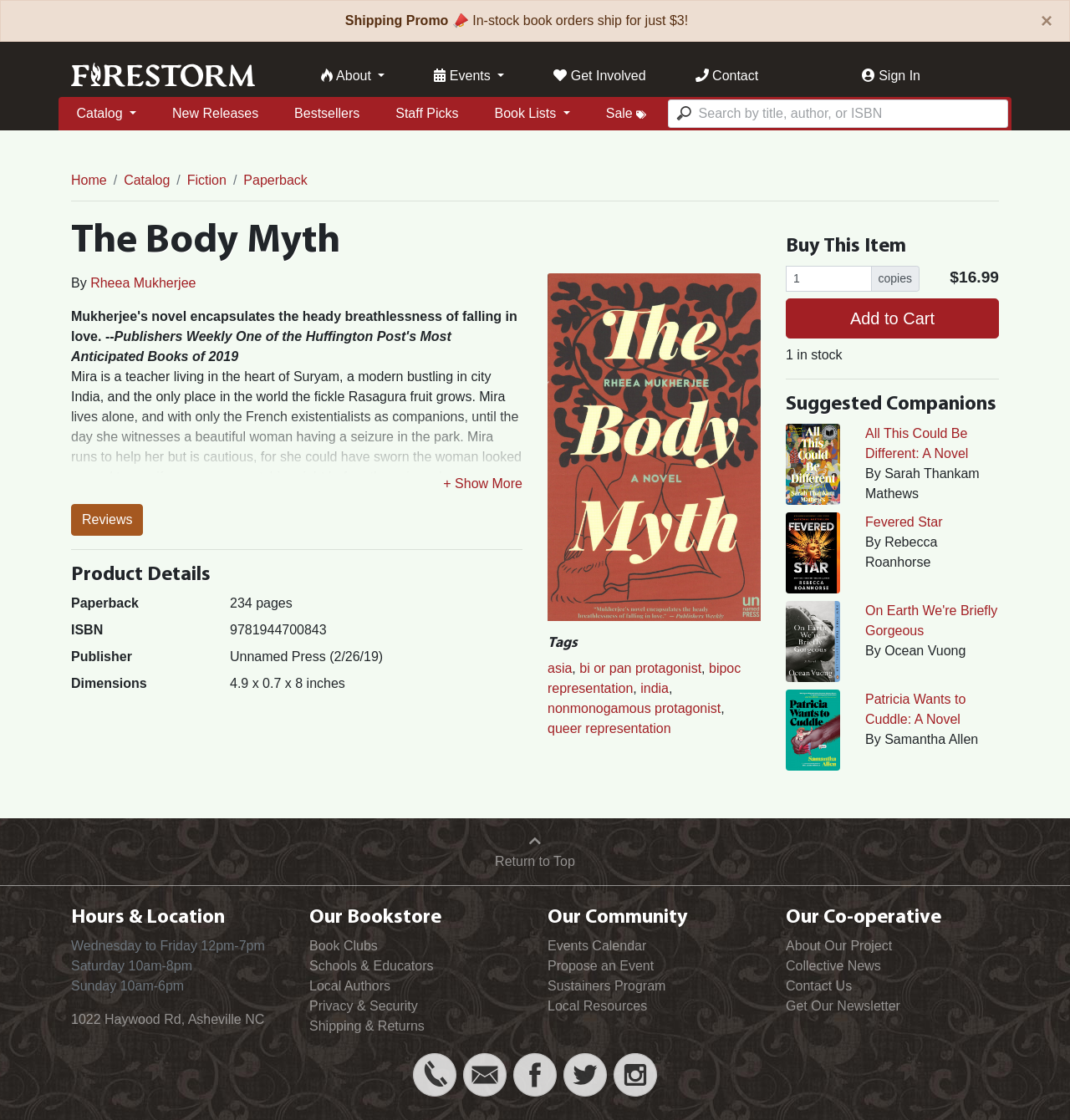Ascertain the bounding box coordinates for the UI element detailed here: "Book Clubs". The coordinates should be provided as [left, top, right, bottom] with each value being a float between 0 and 1.

[0.289, 0.838, 0.353, 0.851]